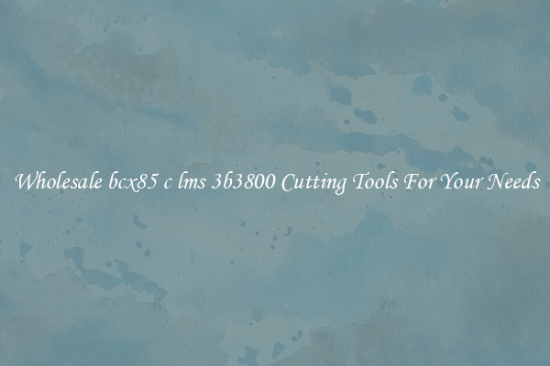Detail every aspect of the image in your description.

The image showcases a subtle, textured blue background overlaid with elegant white text that reads "Wholesale bcx85 c lms 3b3800 Cutting Tools For Your Needs." This graphic is designed to promote cutting tools, emphasizing a focus on quality and utility for various cutting tasks. The calming blue hue may evoke feelings of reliability and professionalism, making it an inviting visual for those seeking high-quality tools to enhance their cutting projects. The presentation aims to attract both professionals and DIY enthusiasts by highlighting the essential role of these tools in achieving precise and efficient cutting results.